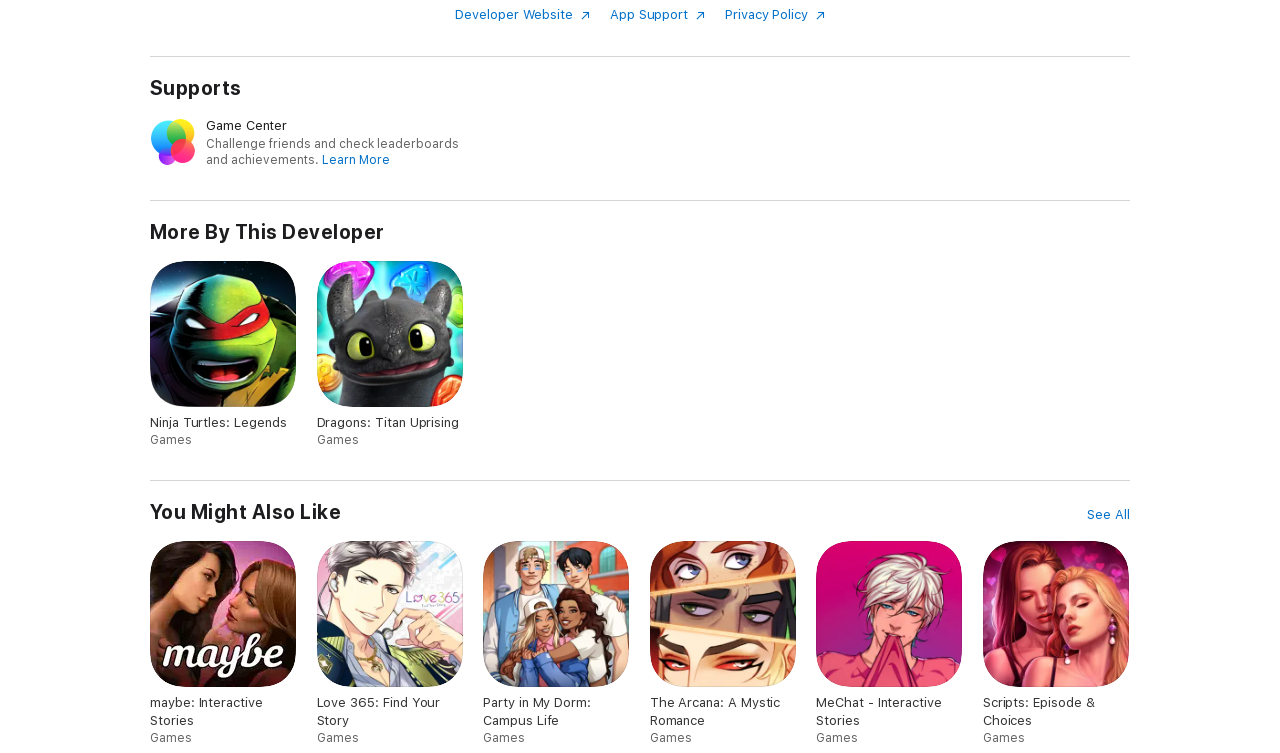How many headings are there on the webpage?
Please respond to the question with as much detail as possible.

I counted the number of headings on the webpage, which are 'Supports', 'Game Center', 'More By This Developer', 'You Might Also Like', and the heading above the links to 'Developer Website', 'App Support', and 'Privacy Policy'. There are 5 headings in total.